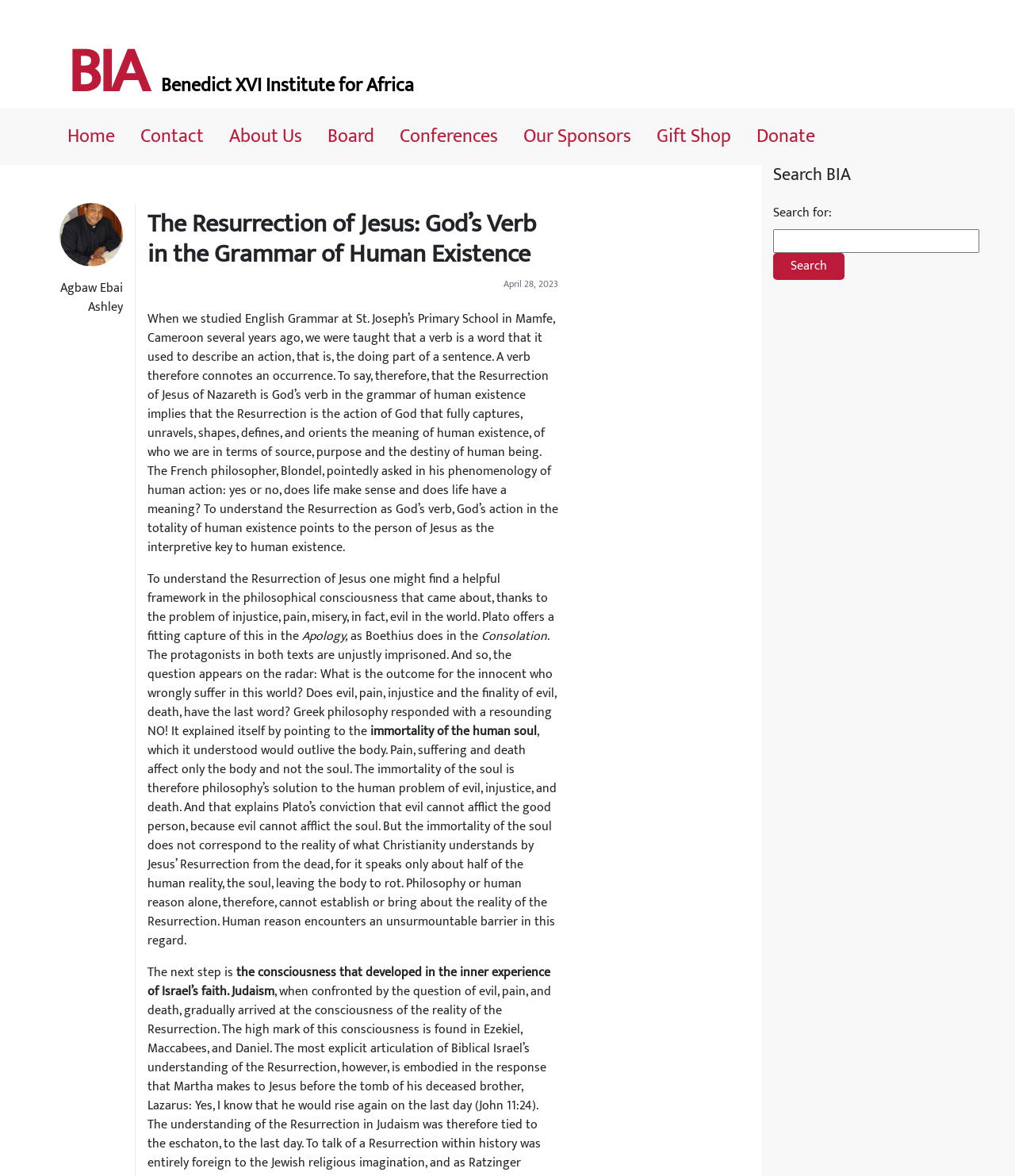Could you specify the bounding box coordinates for the clickable section to complete the following instruction: "Follow APG|SGA on Facebook"?

None